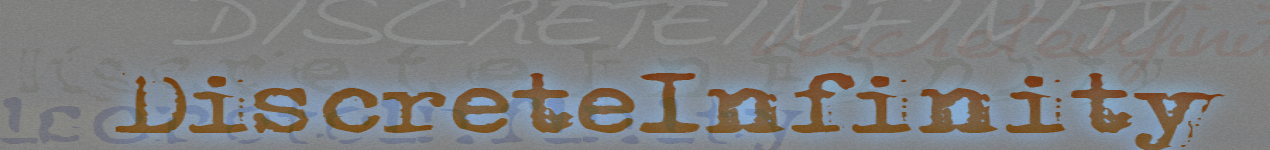Refer to the image and answer the question with as much detail as possible: Is the phrase 'DiscreteInfinity' repeated in the background?

The caption states that the same phrase appears faintly in varying shades in the backdrop, indicating that the phrase 'DiscreteInfinity' is indeed repeated in the background.